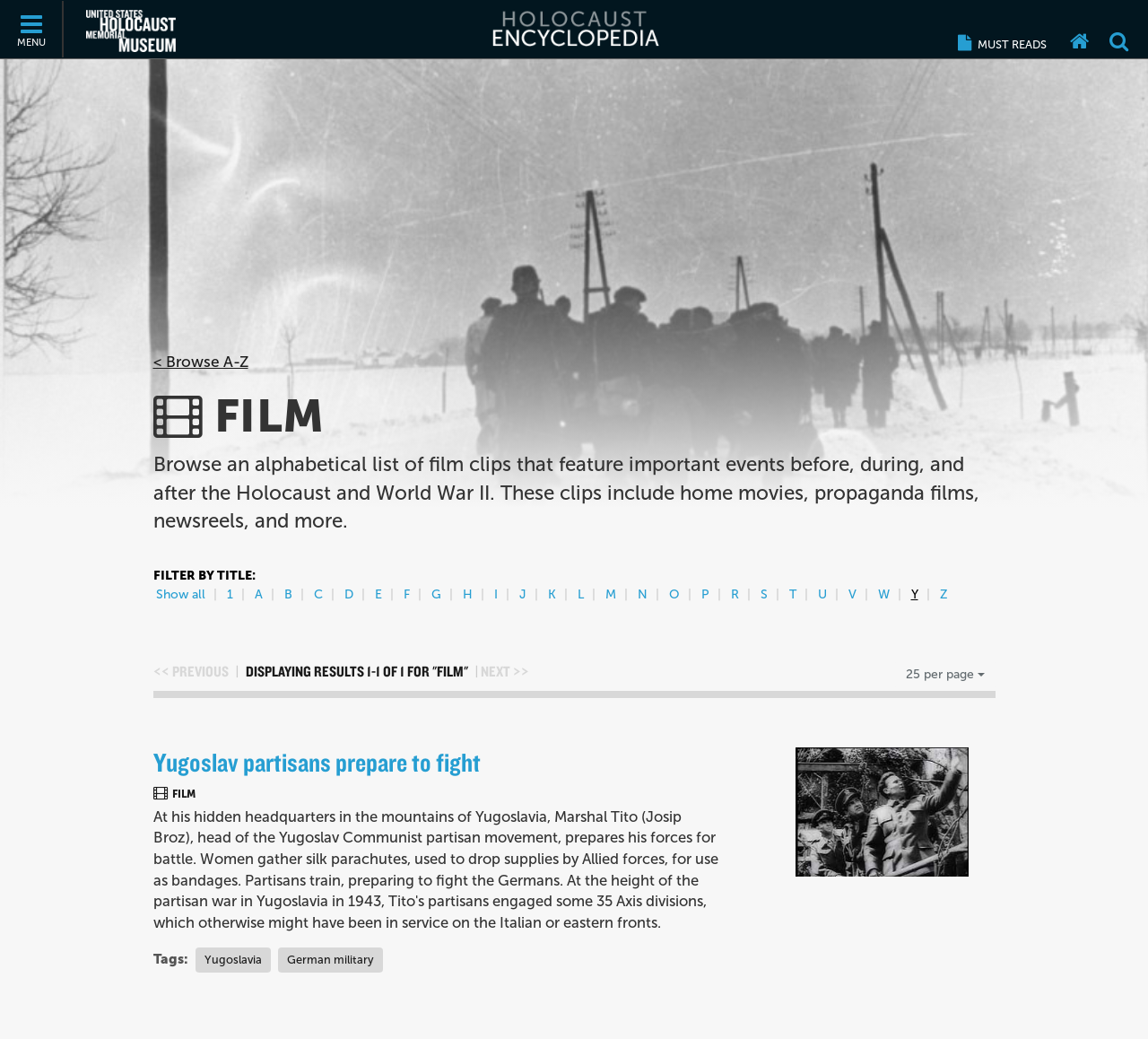Find the bounding box coordinates for the element that must be clicked to complete the instruction: "Browse A-Z". The coordinates should be four float numbers between 0 and 1, indicated as [left, top, right, bottom].

[0.133, 0.339, 0.216, 0.357]